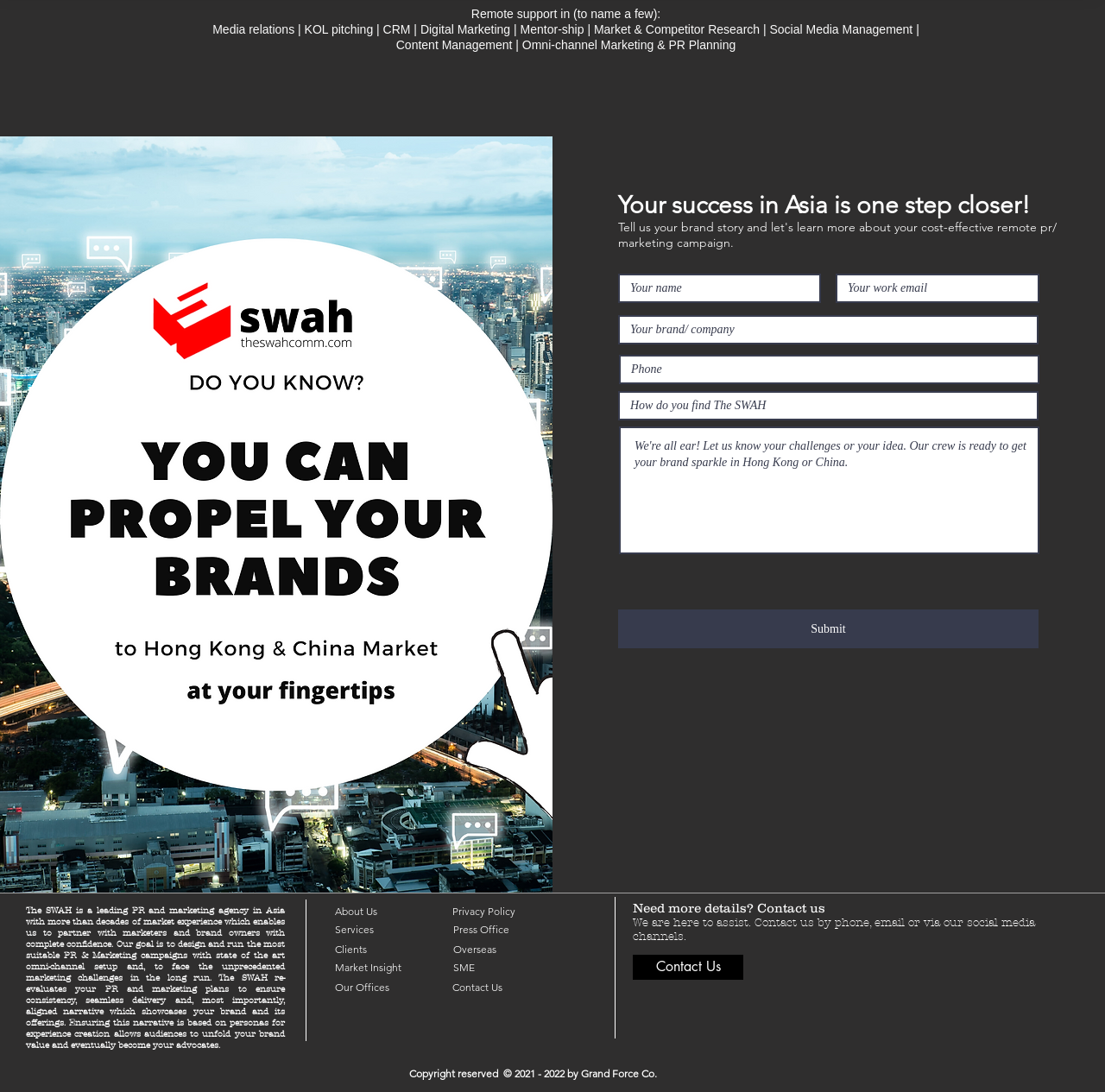Based on the element description "aria-label="Your name" name="your-name" placeholder="Your name"", predict the bounding box coordinates of the UI element.

[0.559, 0.251, 0.743, 0.277]